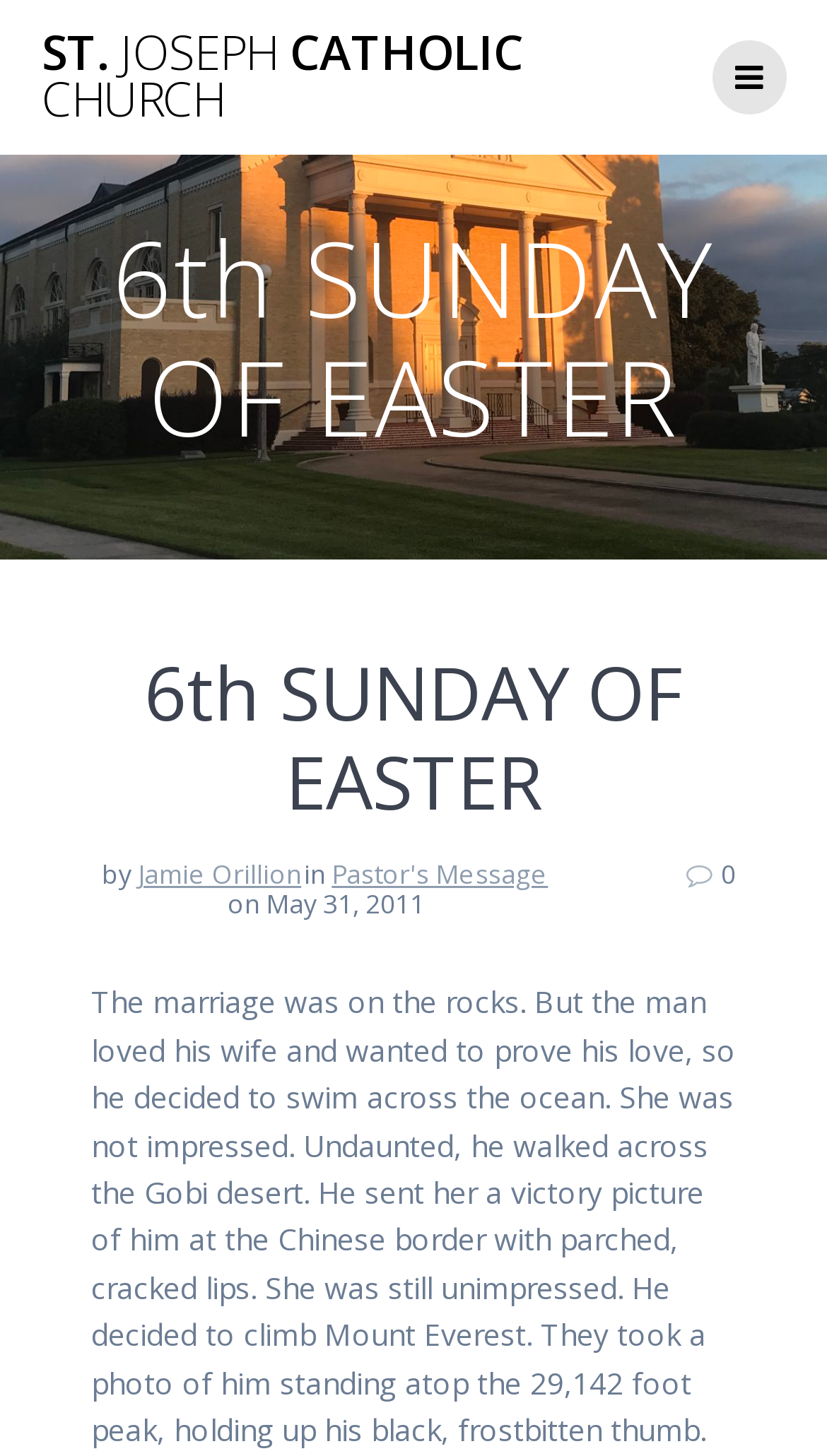Summarize the webpage comprehensively, mentioning all visible components.

The webpage appears to be a blog post or article from St. Joseph Catholic Church, with a focus on the 6th Sunday of Easter. At the top left of the page, there is a link to the church's website, "ST. JOSEPH CATHOLIC CHURCH". To the right of this link, there is a small icon, represented by the Unicode character '\uf0c9'. 

Below these elements, there are two headings with the same text, "6th SUNDAY OF EASTER", with the second one being larger and more prominent. The larger heading is positioned roughly in the middle of the page, while the smaller one is near the top.

Further down the page, there is a section with text that appears to be a byline or author credit. It starts with the word "by", followed by a link to the author's name, "Jamie Orillion", and then the word "in". After this, there is another link to a section or category called "Pastor's Message". This byline section is accompanied by a date, "May 31, 2011", which is positioned slightly below the author's name.